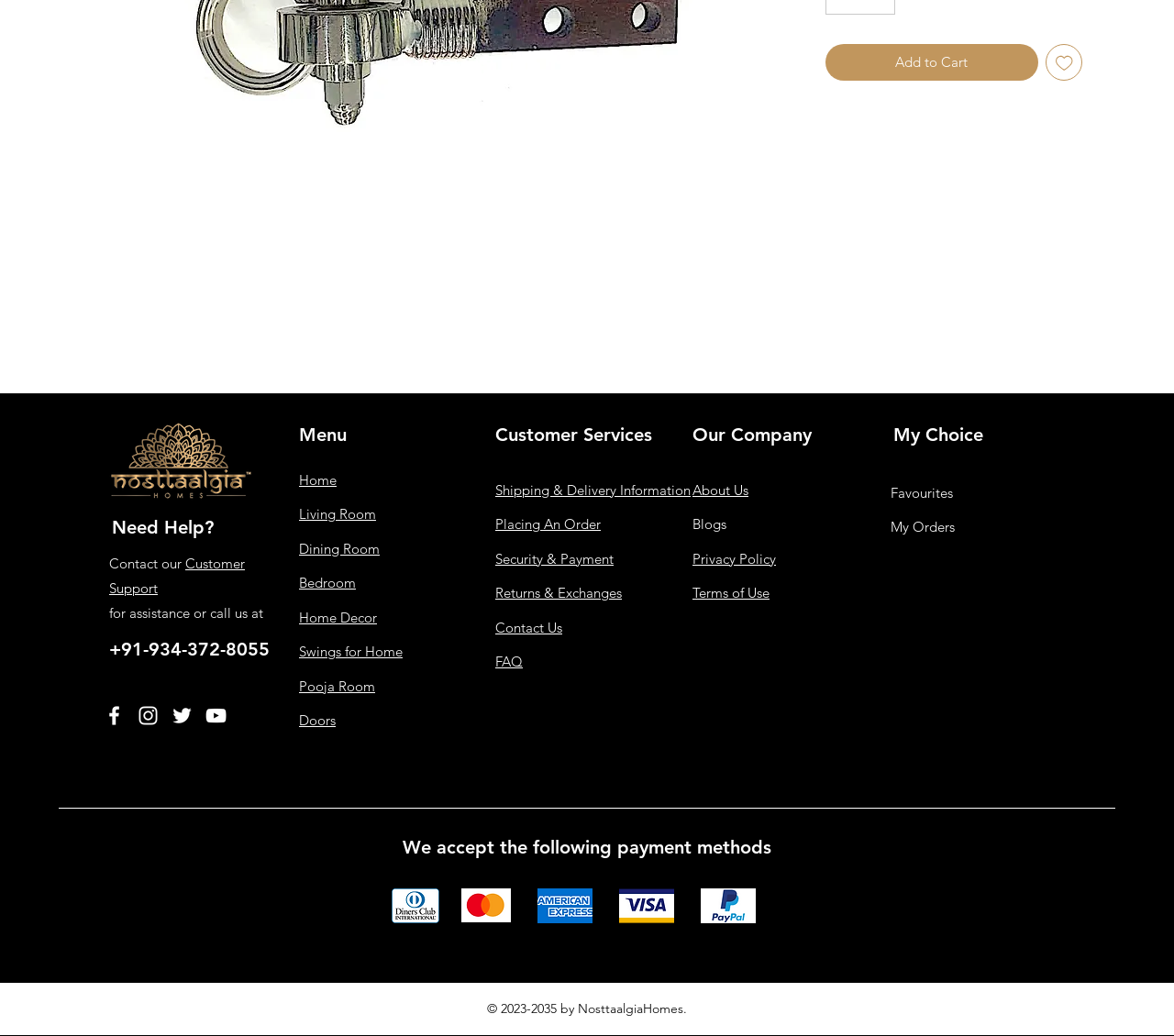Find the bounding box of the element with the following description: "Dining Room". The coordinates must be four float numbers between 0 and 1, formatted as [left, top, right, bottom].

[0.255, 0.521, 0.323, 0.538]